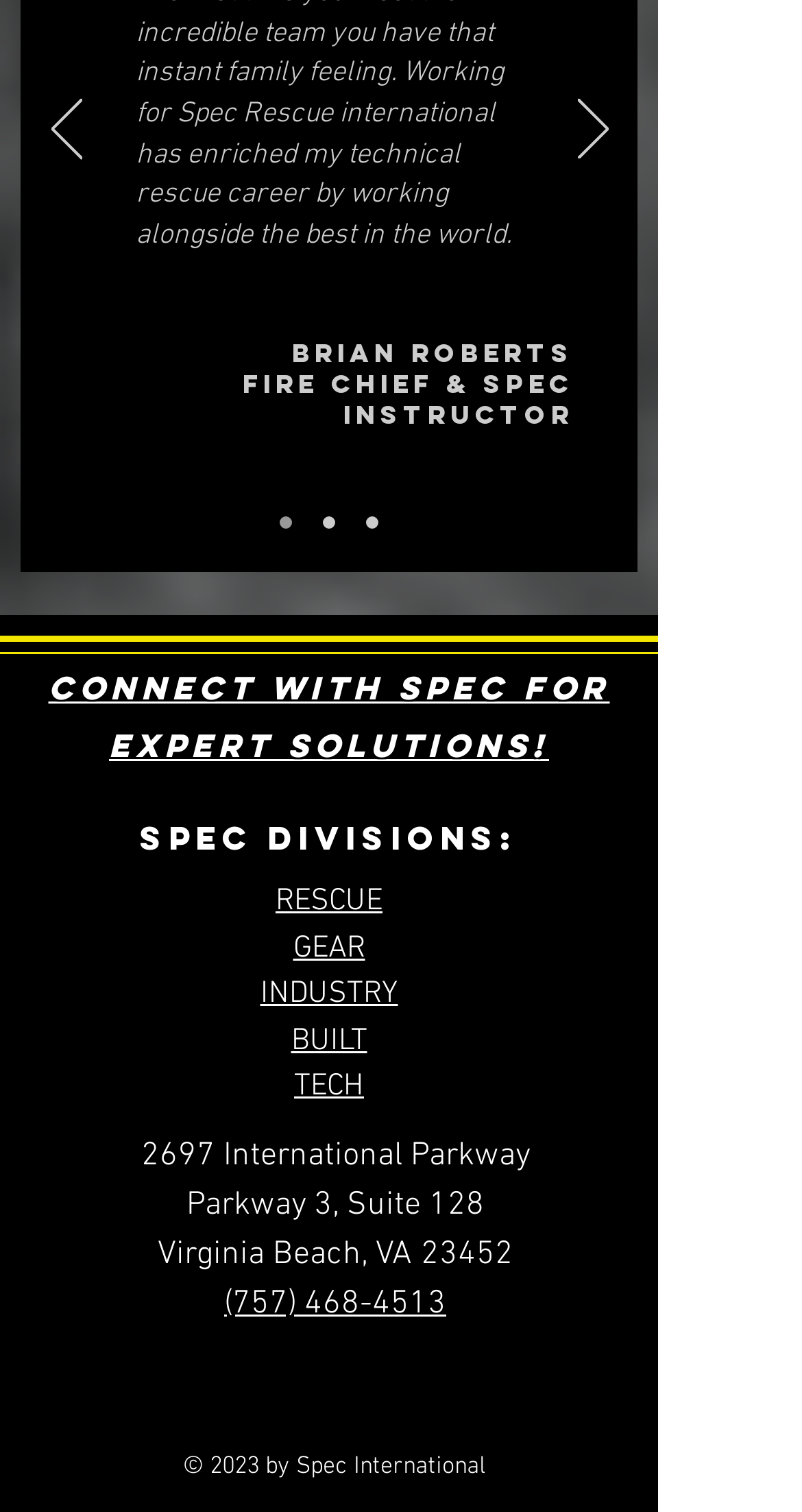Identify the bounding box coordinates of the clickable region required to complete the instruction: "Click the 'Previous' button". The coordinates should be given as four float numbers within the range of 0 and 1, i.e., [left, top, right, bottom].

[0.063, 0.066, 0.101, 0.11]